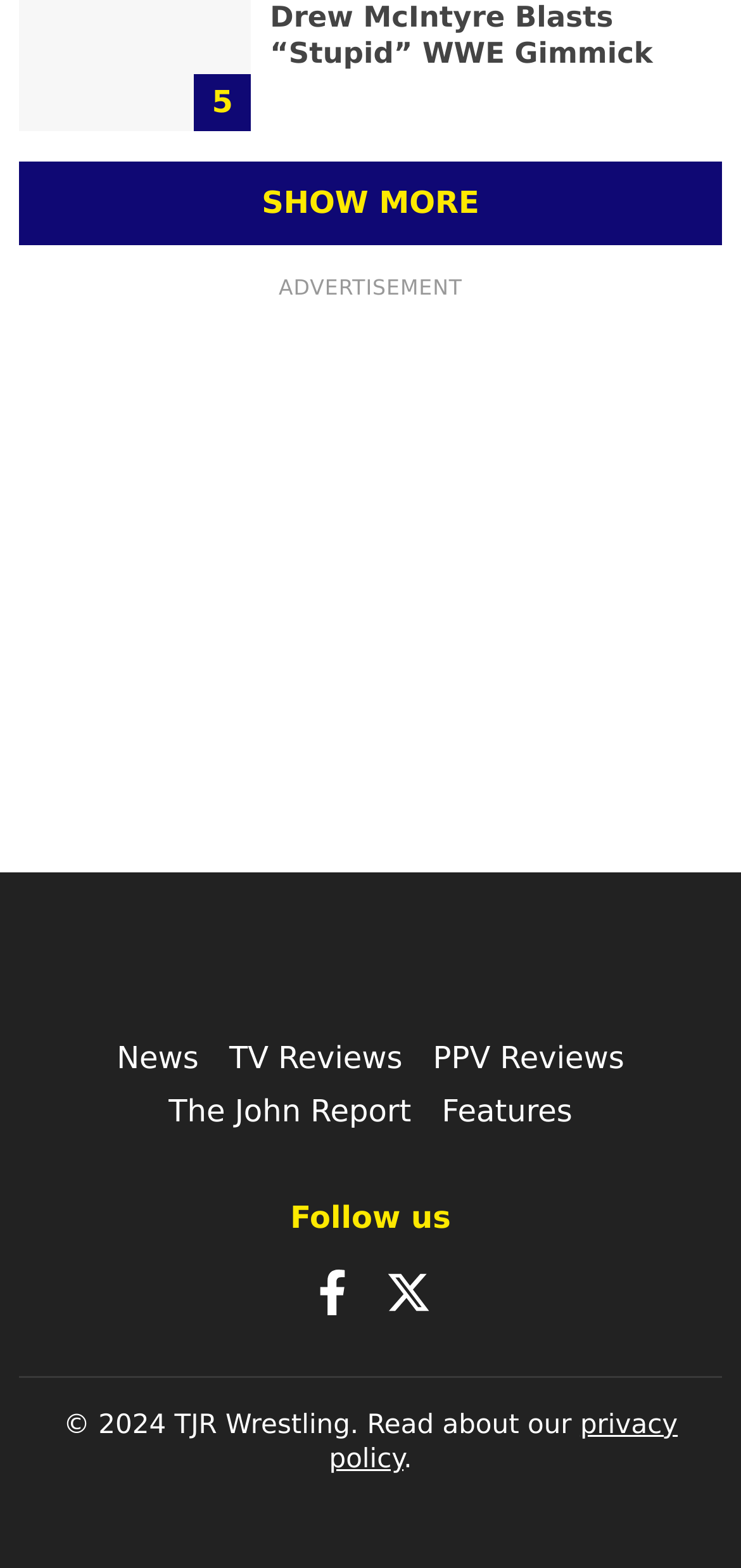Find the bounding box coordinates of the clickable region needed to perform the following instruction: "Share on Instagram". The coordinates should be provided as four float numbers between 0 and 1, i.e., [left, top, right, bottom].

None